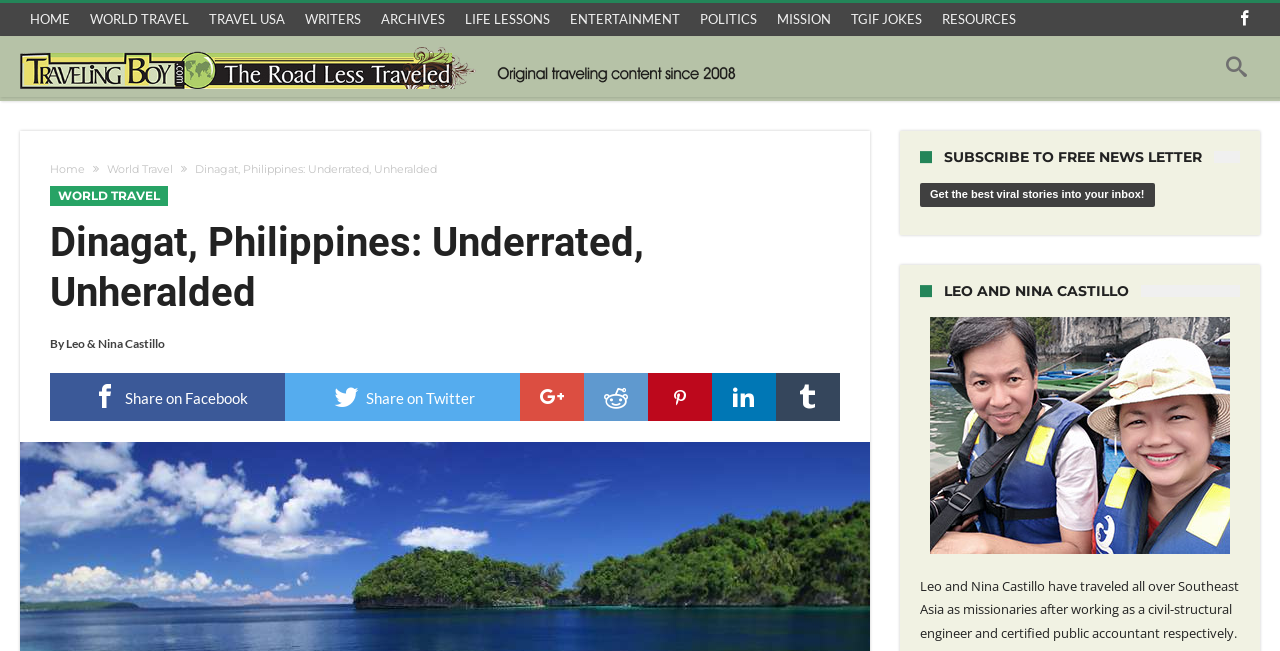Determine the bounding box coordinates for the clickable element required to fulfill the instruction: "View the authors' profile Leo and Nina Castillo". Provide the coordinates as four float numbers between 0 and 1, i.e., [left, top, right, bottom].

[0.727, 0.487, 0.961, 0.851]